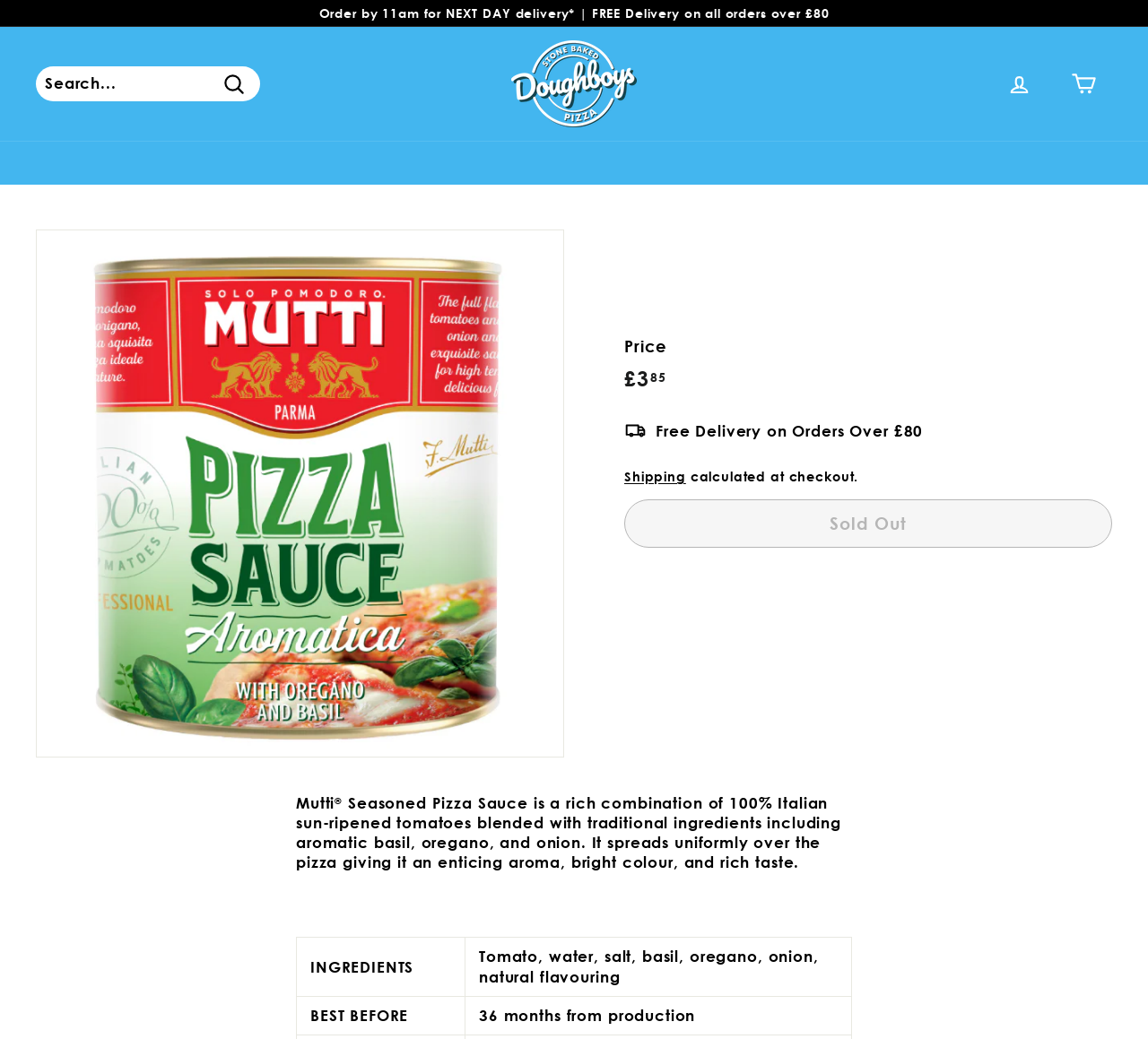Utilize the information from the image to answer the question in detail:
What is the price of the pizza sauce?

I found the price information in the product details section, where it says 'Regular price £3.85'.